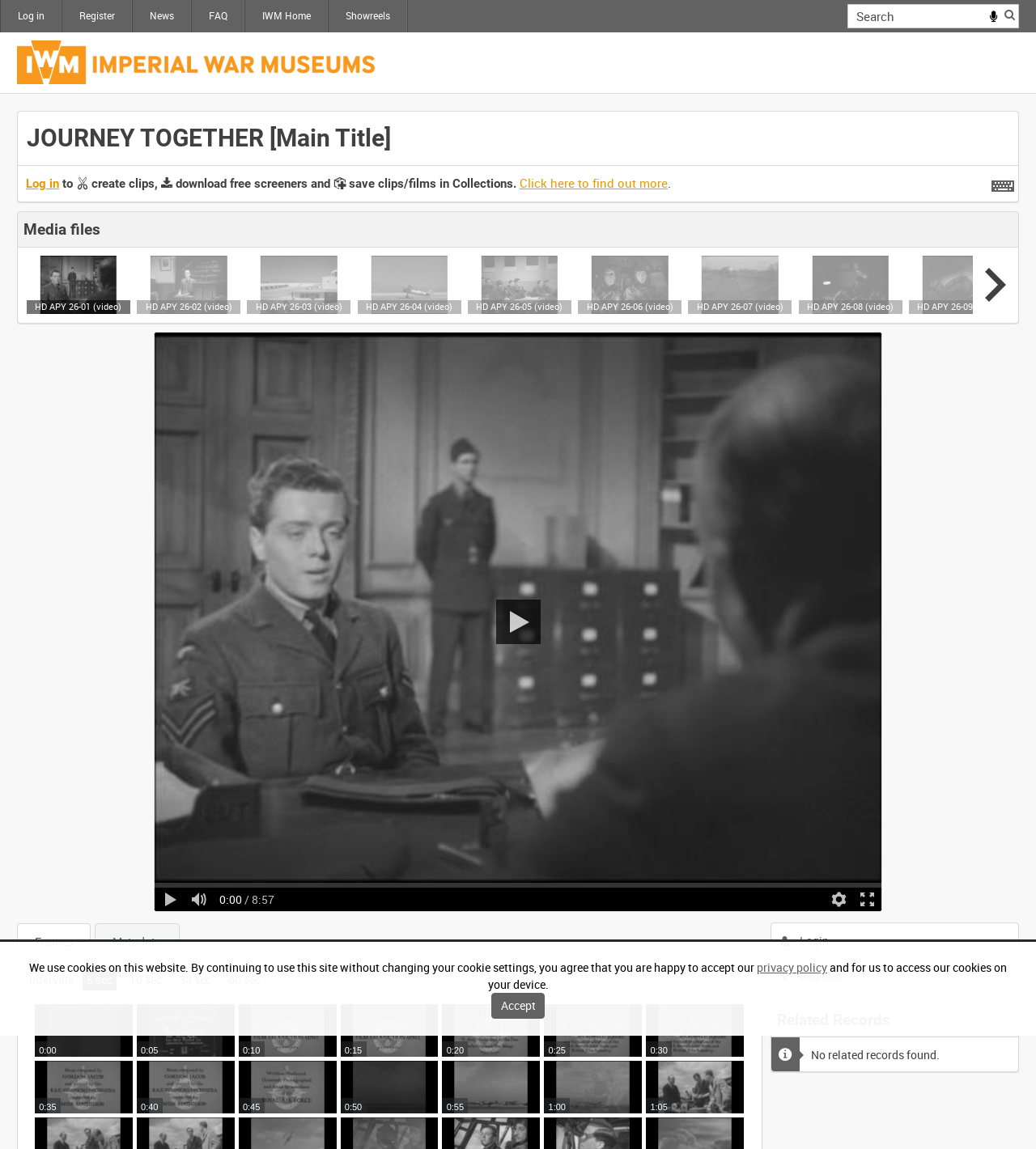Using the elements shown in the image, answer the question comprehensively: What type of media files are listed?

The media files listed on the webpage have names like 'HD APY 26-01 (video)', 'HD APY 26-02 (video)', etc., which suggests that they are video files.